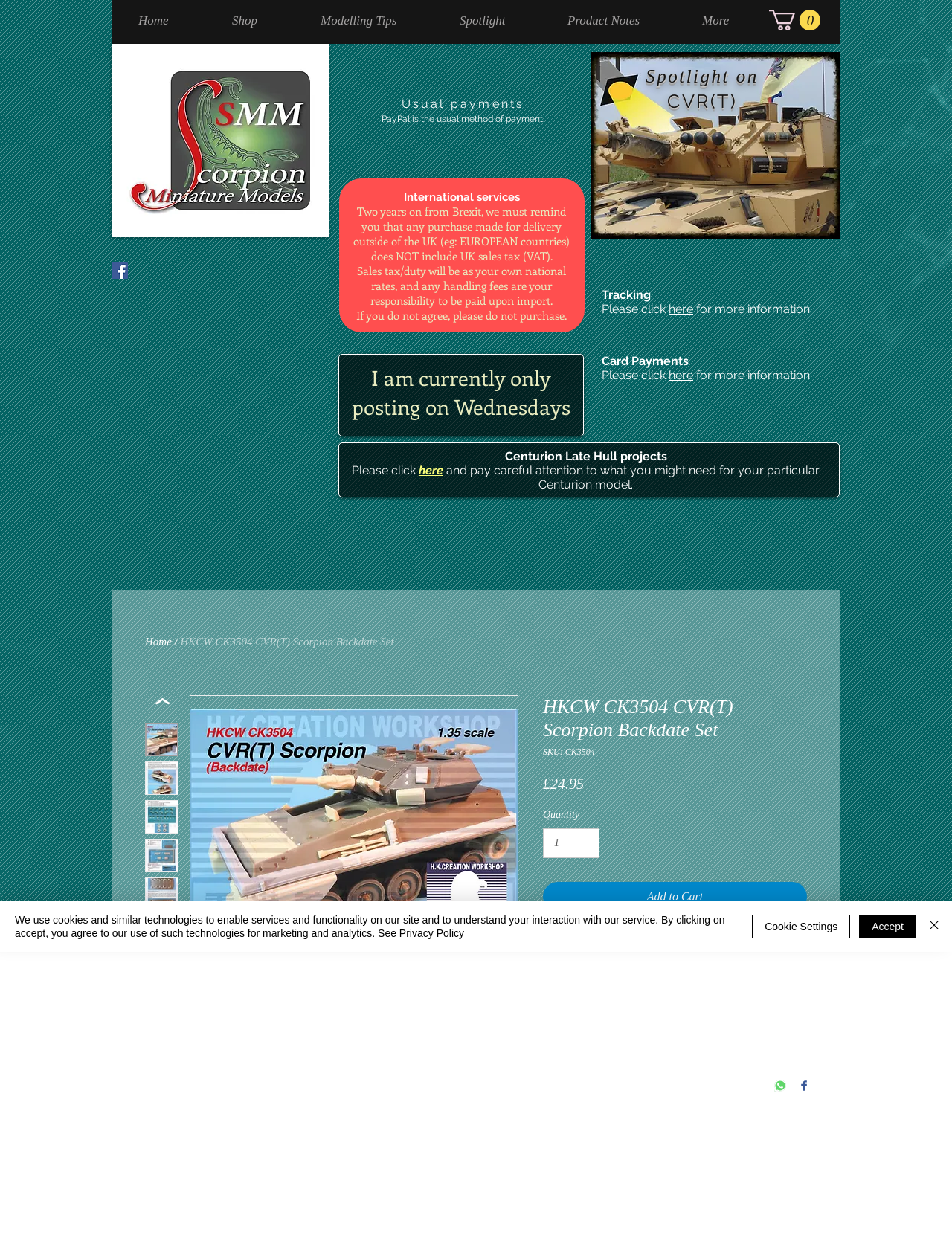Respond to the question below with a single word or phrase:
What is the price of the product?

£24.95